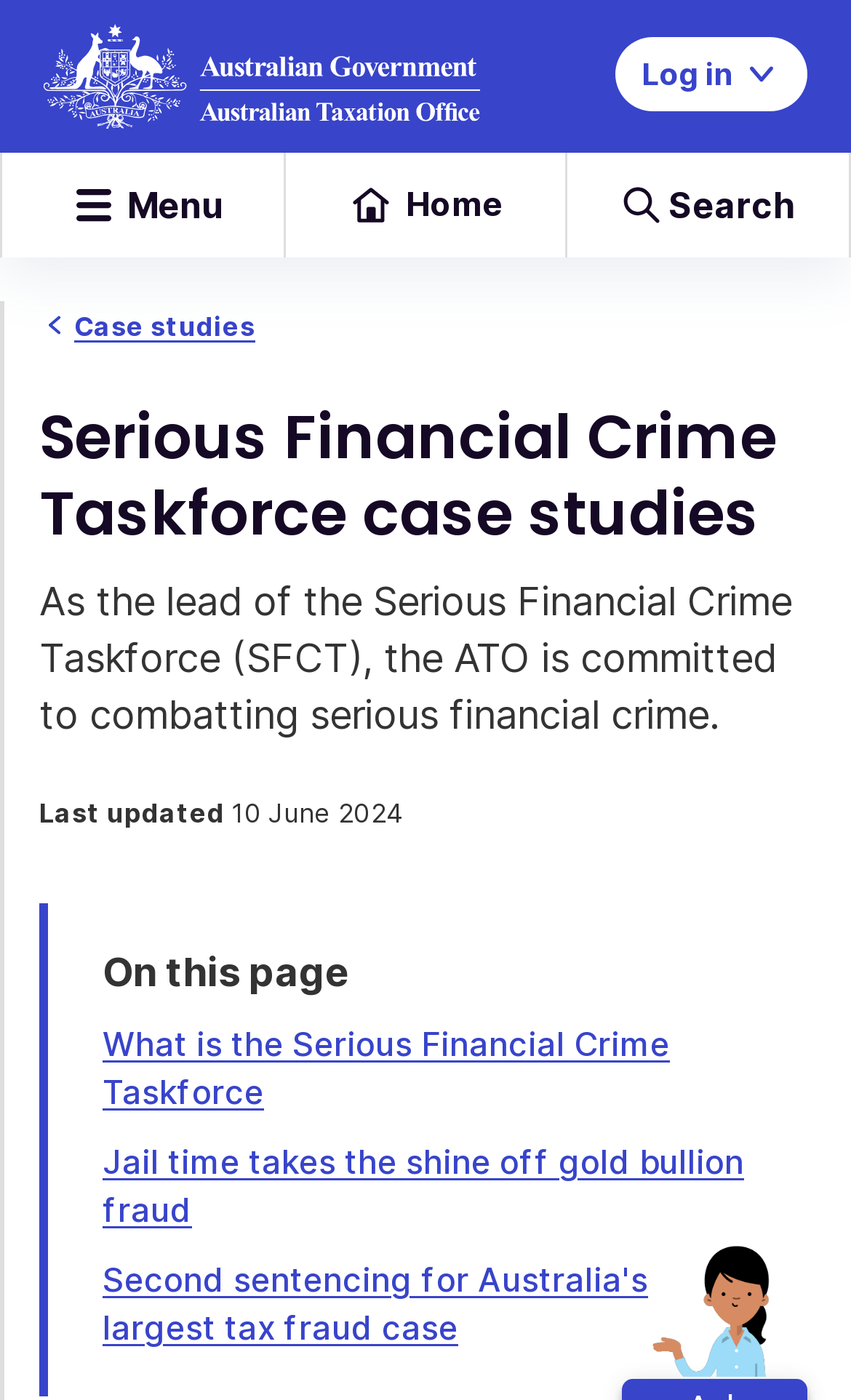When was the webpage last updated?
Could you please answer the question thoroughly and with as much detail as possible?

The static text element on the webpage shows 'Last updated' followed by '10 June 2024', which indicates the last update date of the webpage.